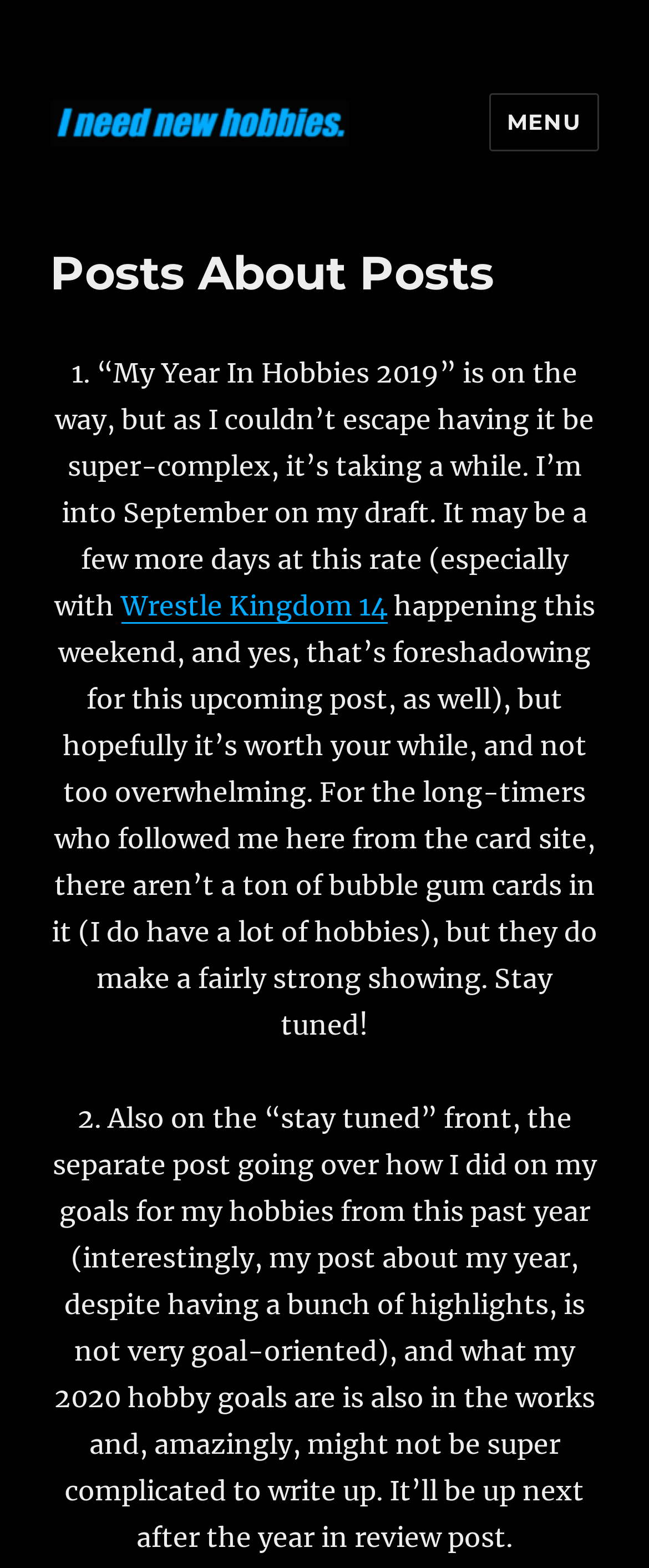Given the element description parent_node: I need new hobbies., predict the bounding box coordinates for the UI element in the webpage screenshot. The format should be (top-left x, top-left y, bottom-right x, bottom-right y), and the values should be between 0 and 1.

[0.077, 0.062, 0.538, 0.094]